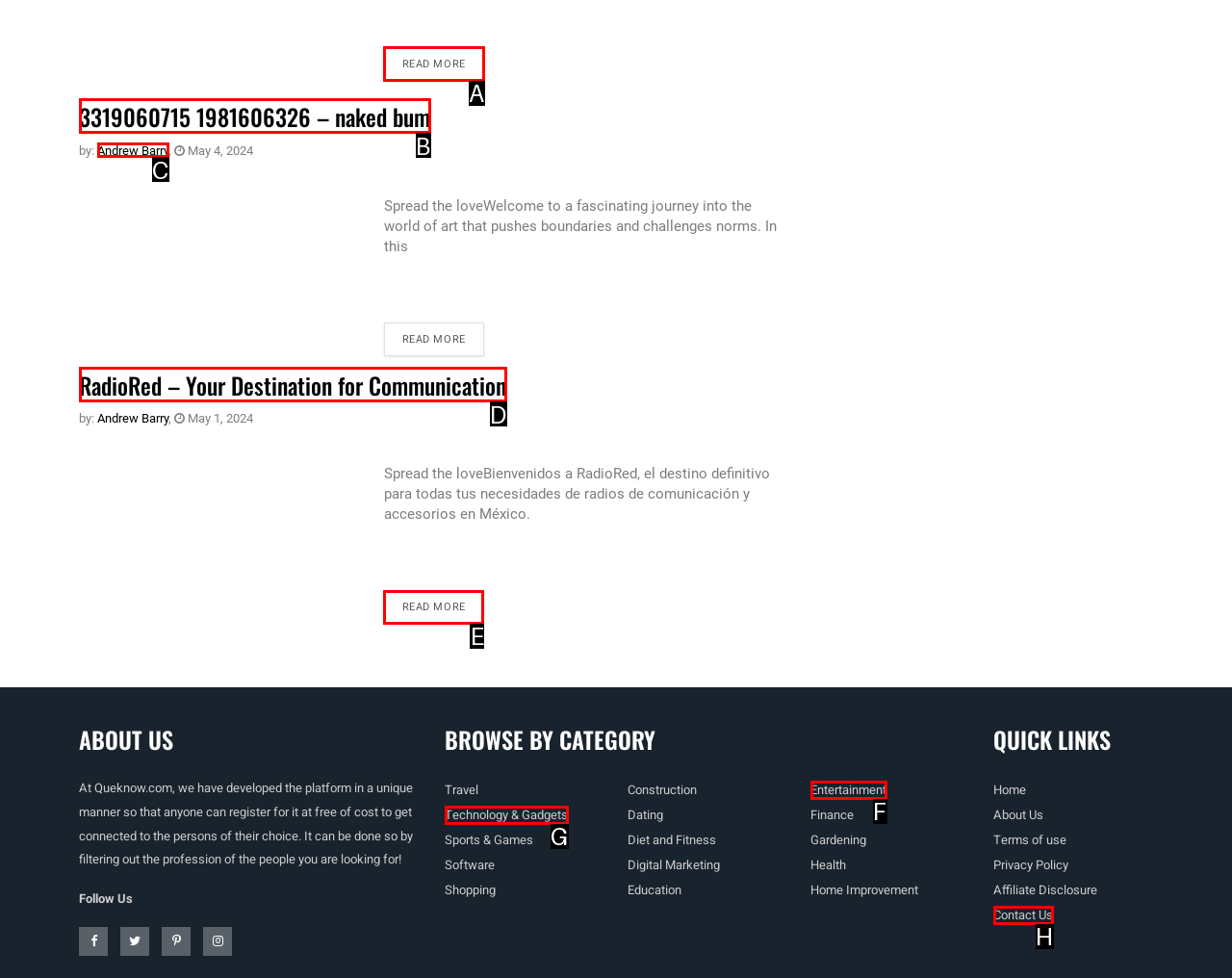Identify the HTML element to select in order to accomplish the following task: Read more about 3319060715 1981606326 – naked bum
Reply with the letter of the chosen option from the given choices directly.

A